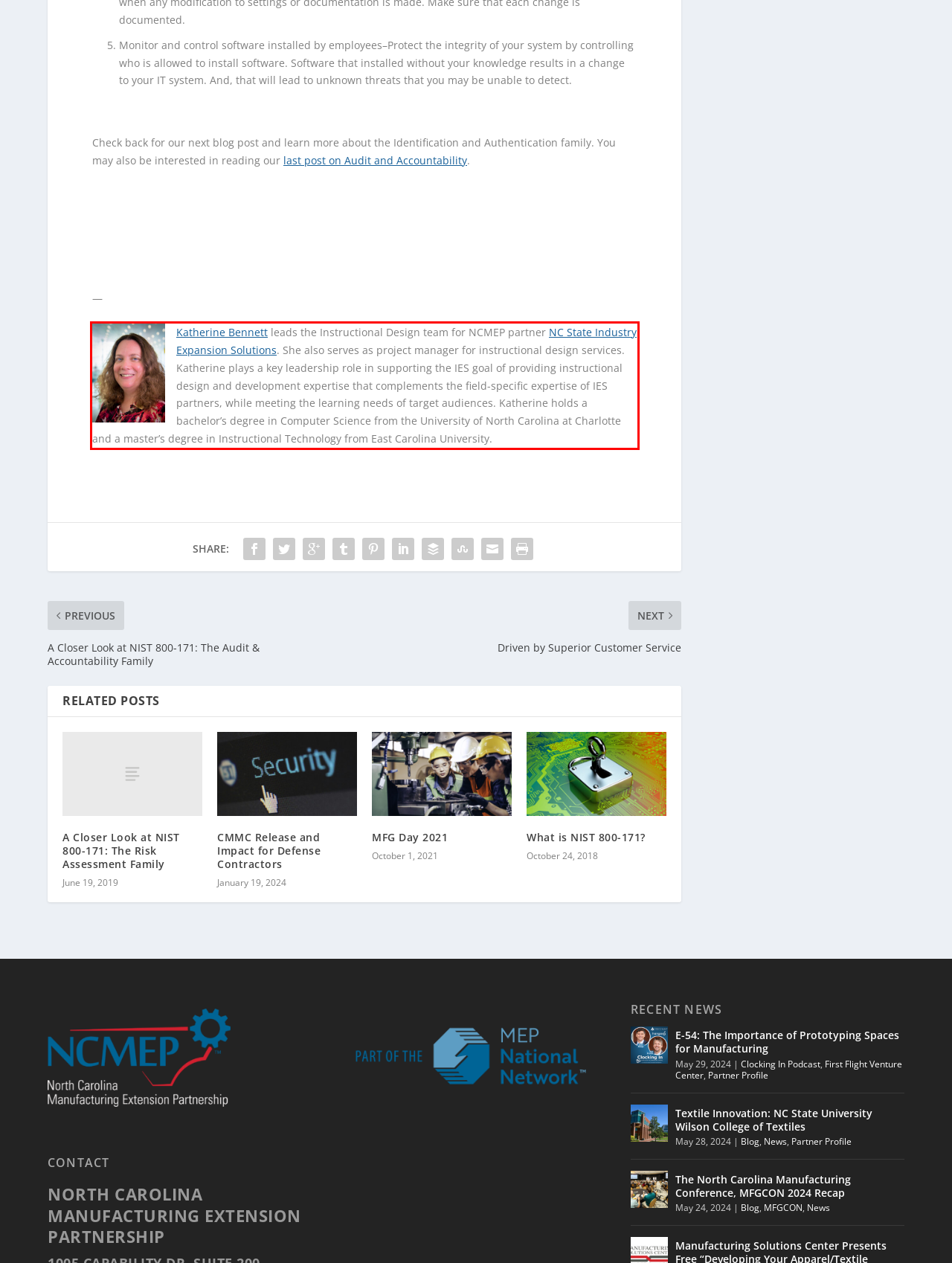Inspect the webpage screenshot that has a red bounding box and use OCR technology to read and display the text inside the red bounding box.

Katherine Bennett leads the Instructional Design team for NCMEP partner NC State Industry Expansion Solutions. She also serves as project manager for instructional design services. Katherine plays a key leadership role in supporting the IES goal of providing instructional design and development expertise that complements the field-specific expertise of IES partners, while meeting the learning needs of target audiences. Katherine holds a bachelor’s degree in Computer Science from the University of North Carolina at Charlotte and a master’s degree in Instructional Technology from East Carolina University.